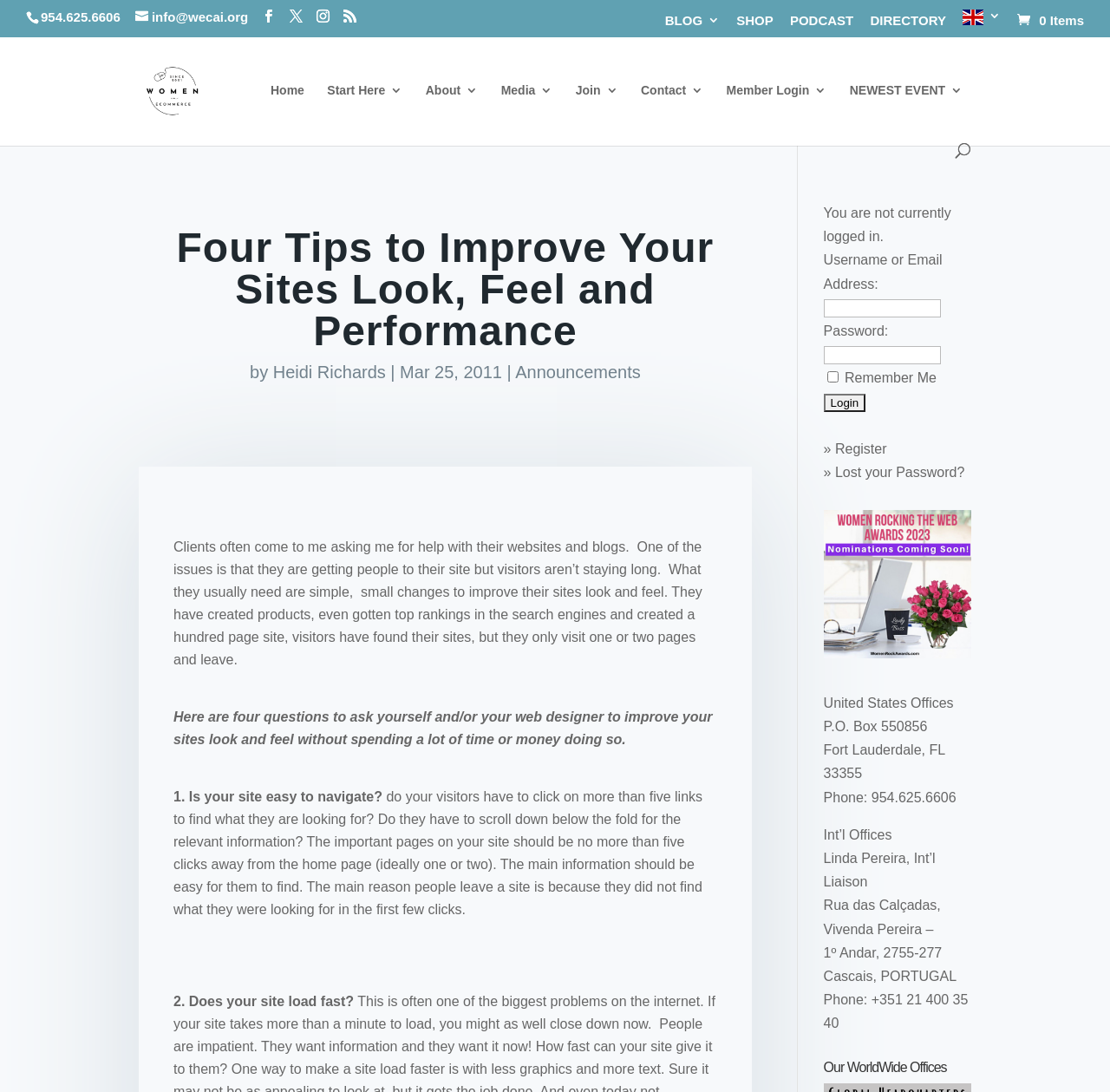Can you find the bounding box coordinates for the element to click on to achieve the instruction: "Click the 'Login' button"?

[0.742, 0.36, 0.78, 0.377]